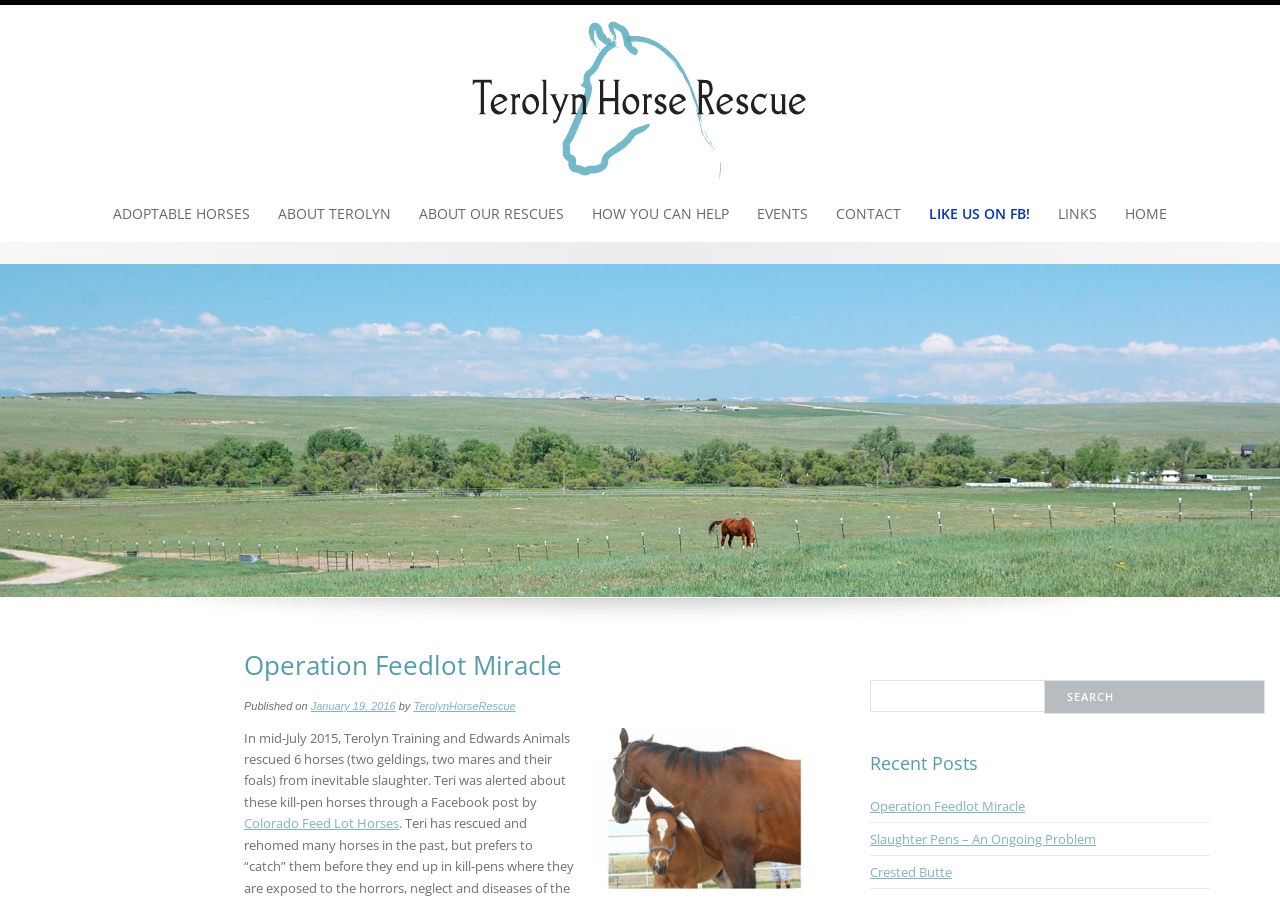Identify and provide the main heading of the webpage.

Operation Feedlot Miracle